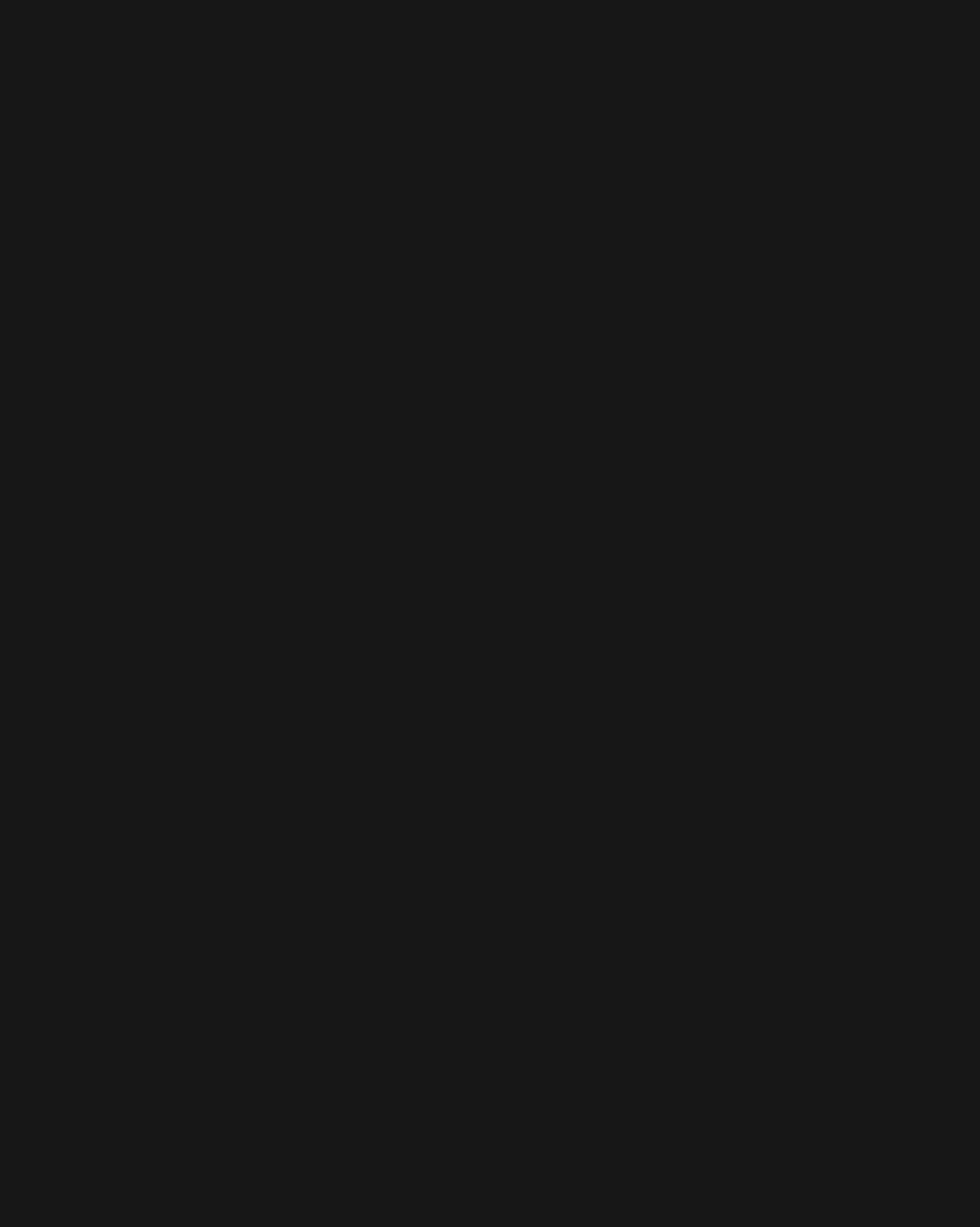Locate the bounding box coordinates of the element's region that should be clicked to carry out the following instruction: "Go to the Home page". The coordinates need to be four float numbers between 0 and 1, i.e., [left, top, right, bottom].

[0.082, 0.711, 0.121, 0.723]